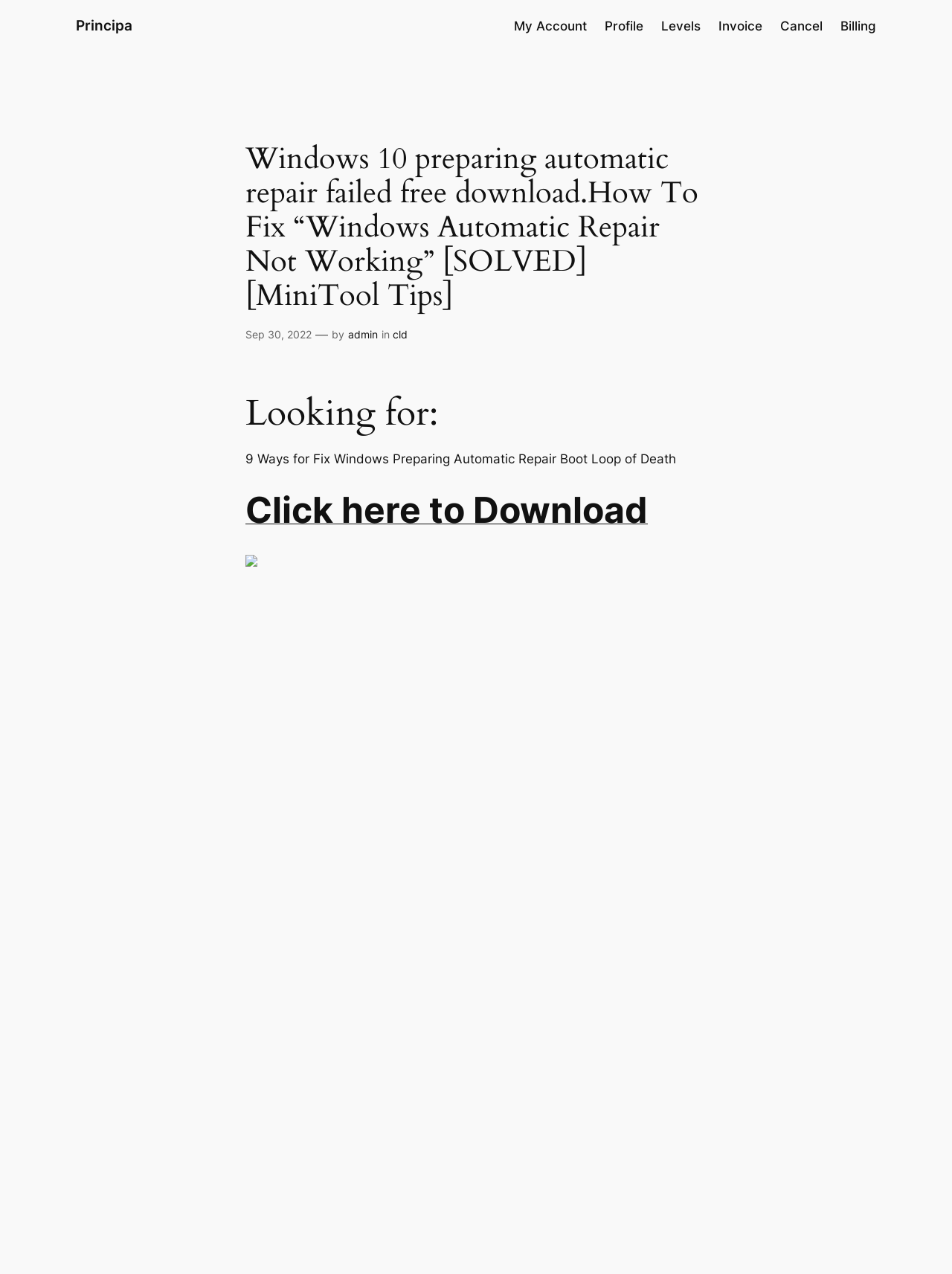Locate the bounding box of the UI element based on this description: "Sep 30, 2022". Provide four float numbers between 0 and 1 as [left, top, right, bottom].

[0.258, 0.258, 0.327, 0.267]